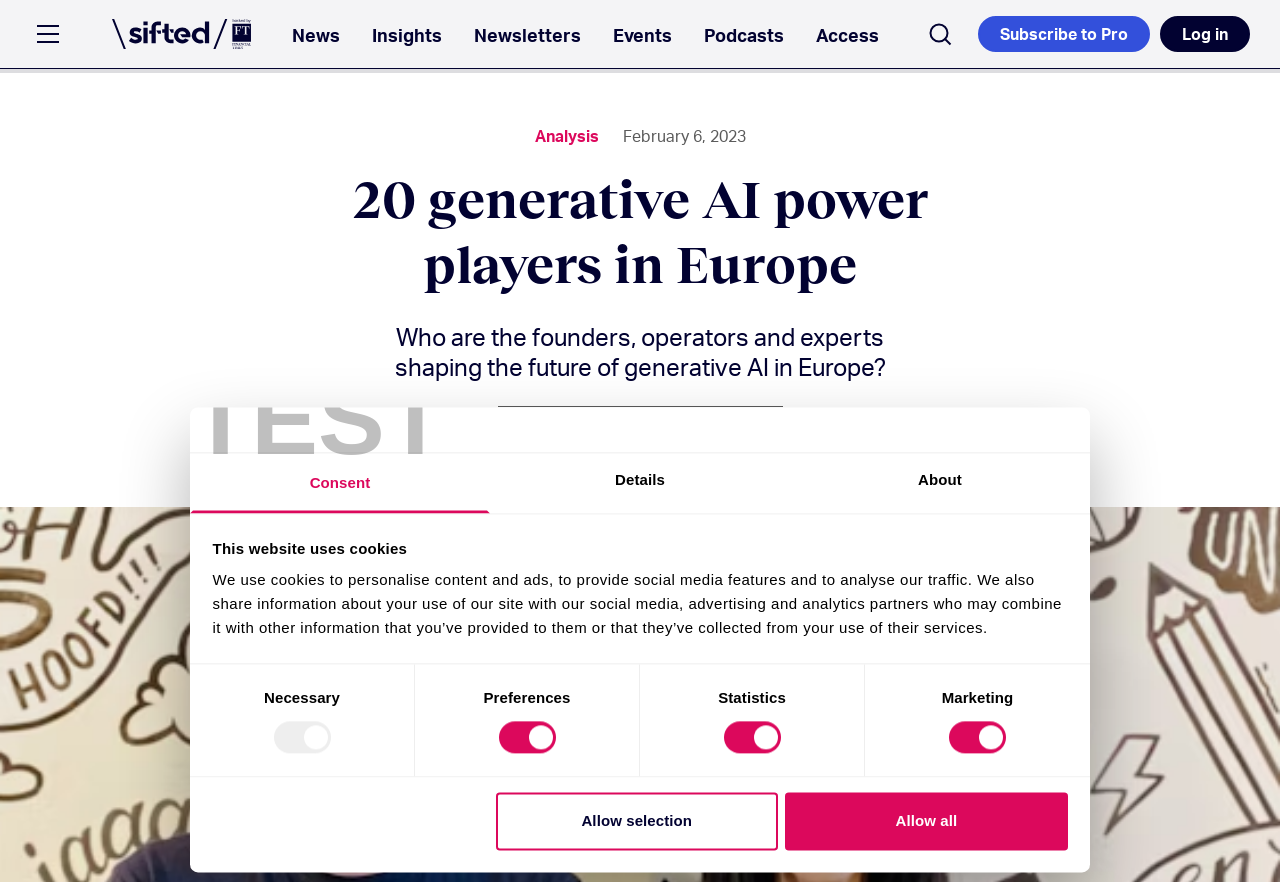Please identify the bounding box coordinates of the clickable region that I should interact with to perform the following instruction: "Go to Homepage". The coordinates should be expressed as four float numbers between 0 and 1, i.e., [left, top, right, bottom].

[0.088, 0.022, 0.196, 0.056]